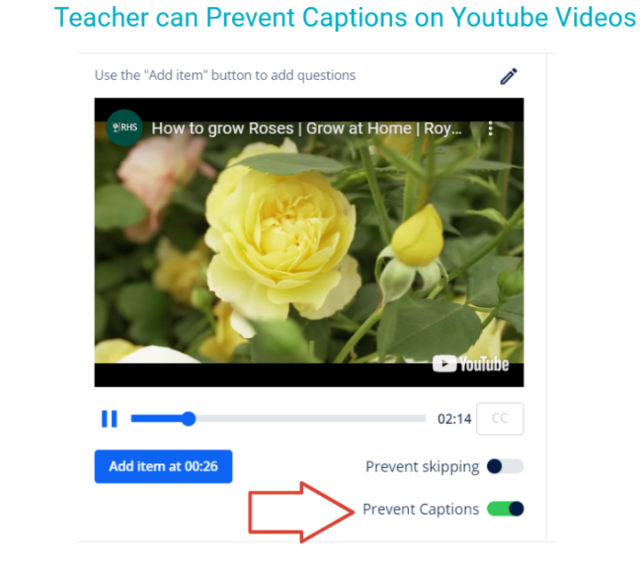Respond to the question with just a single word or phrase: 
What is the purpose of the 'Prevent Captions' toggle?

Disable captioning